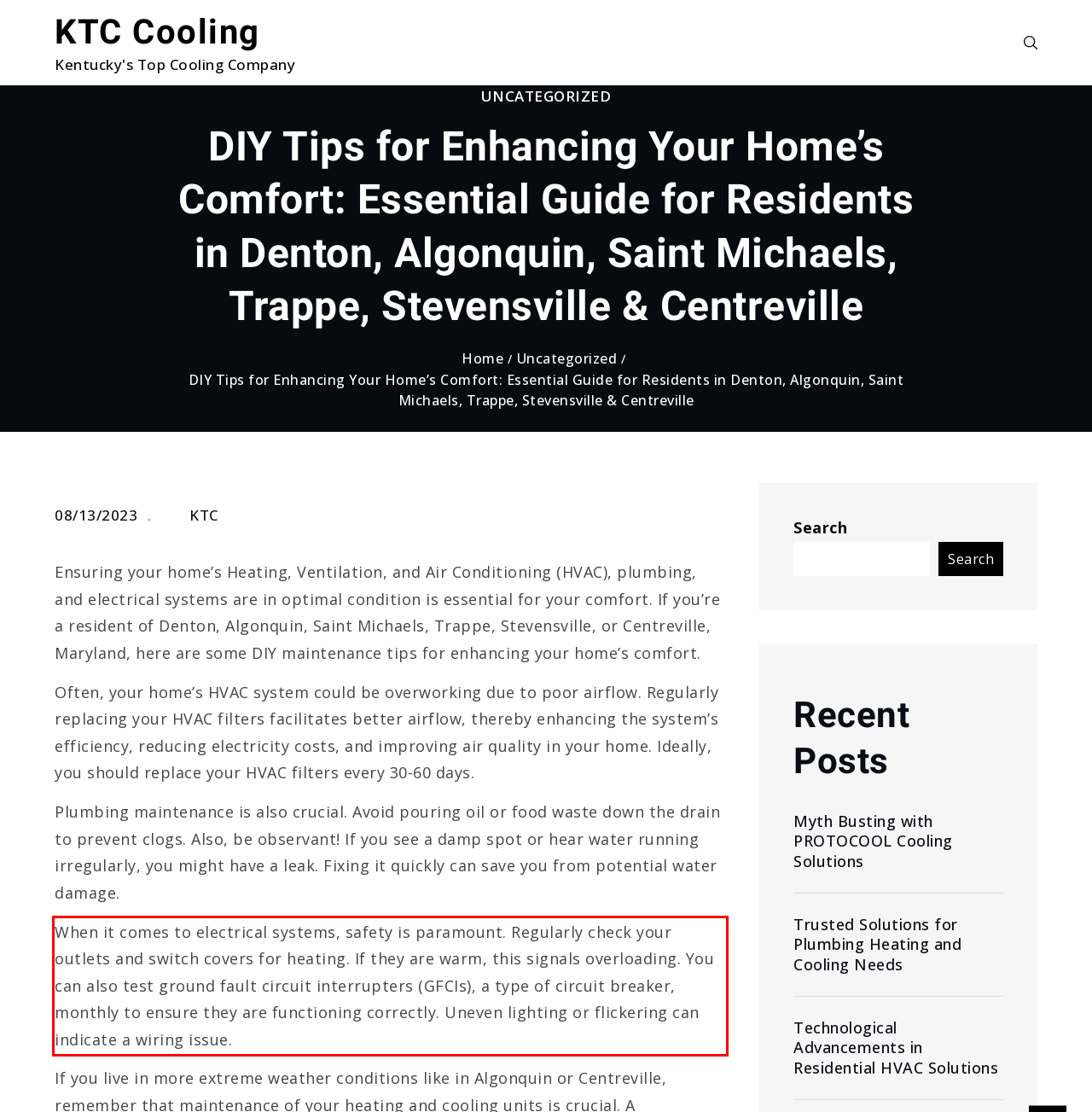Given a webpage screenshot with a red bounding box, perform OCR to read and deliver the text enclosed by the red bounding box.

When it comes to electrical systems, safety is paramount. Regularly check your outlets and switch covers for heating. If they are warm, this signals overloading. You can also test ground fault circuit interrupters (GFCIs), a type of circuit breaker, monthly to ensure they are functioning correctly. Uneven lighting or flickering can indicate a wiring issue.